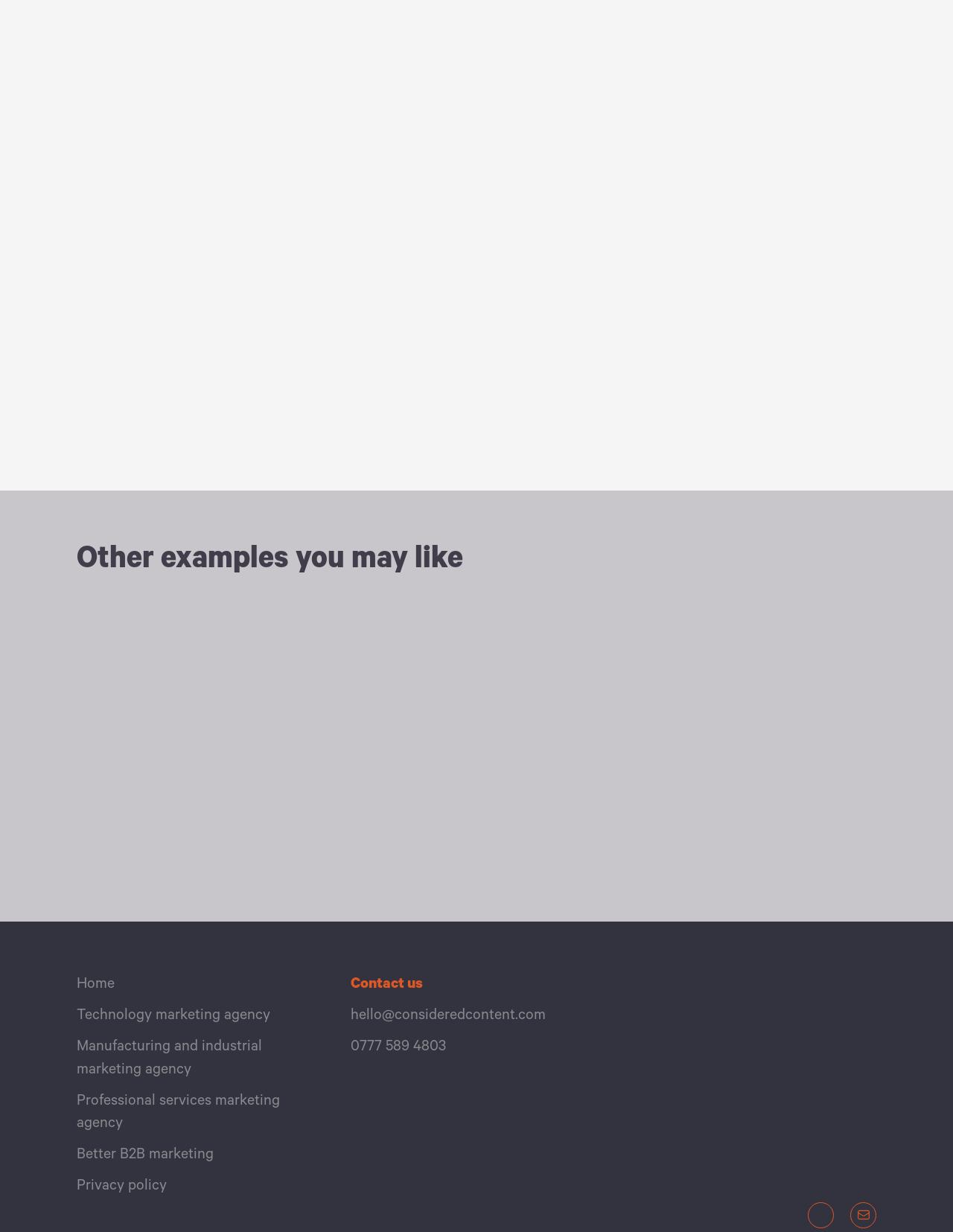Please find the bounding box coordinates of the element that needs to be clicked to perform the following instruction: "Click the 'Contact' link". The bounding box coordinates should be four float numbers between 0 and 1, represented as [left, top, right, bottom].

None